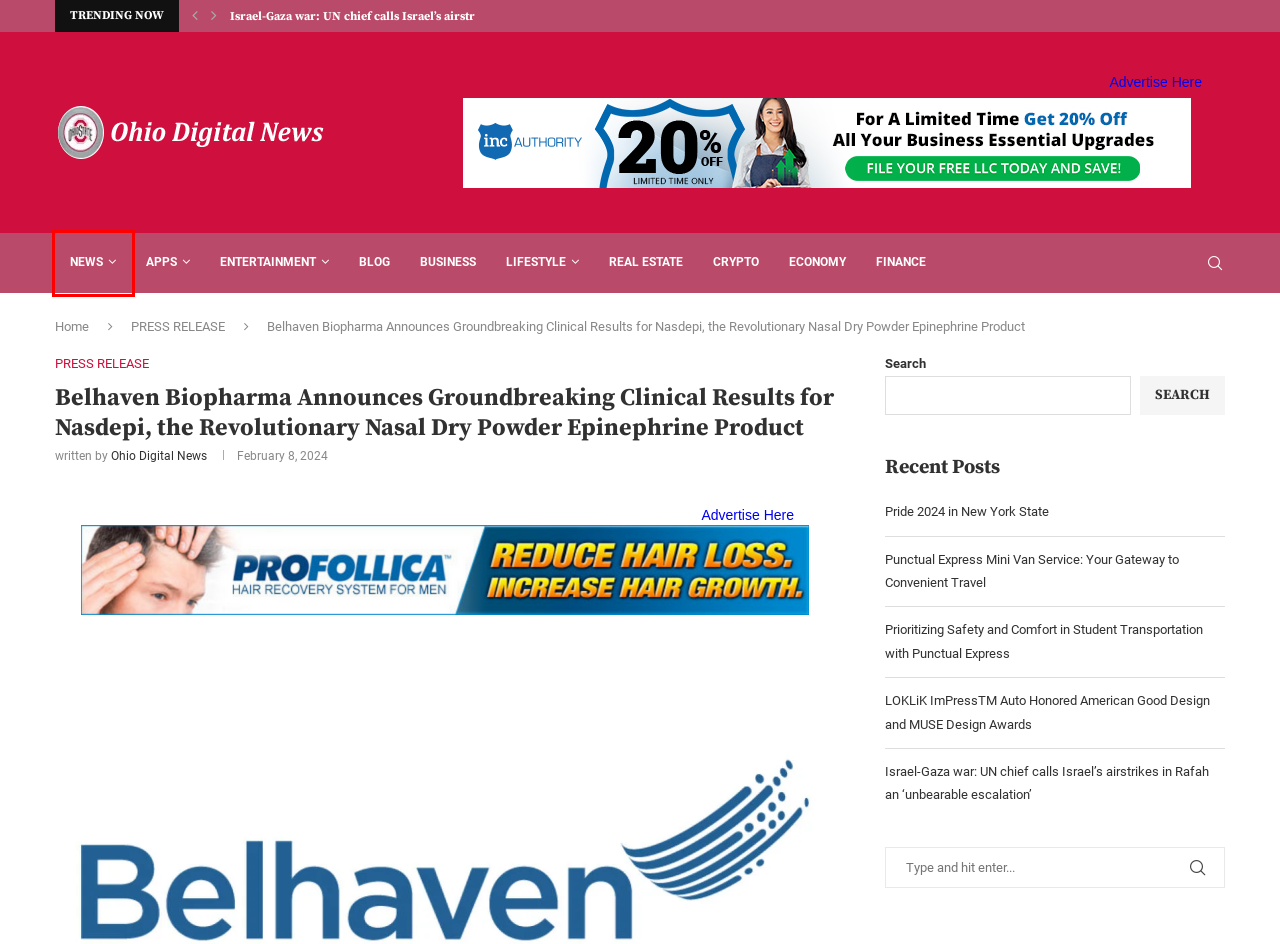A screenshot of a webpage is given, featuring a red bounding box around a UI element. Please choose the webpage description that best aligns with the new webpage after clicking the element in the bounding box. These are the descriptions:
A. ECONOMY – Ohio Digital News
B. News – Ohio Digital News
C. ENTERTAINMENT – Ohio Digital News
D. BUSINESS – Ohio Digital News
E. PRESS RELEASE – Ohio Digital News
F. Punctual Express Mini Van Service: Your Gateway to Convenient Travel – Ohio Digital News
G. LIFESTYLE – Ohio Digital News
H. Ohio Digital News – Ohio Digital News

B